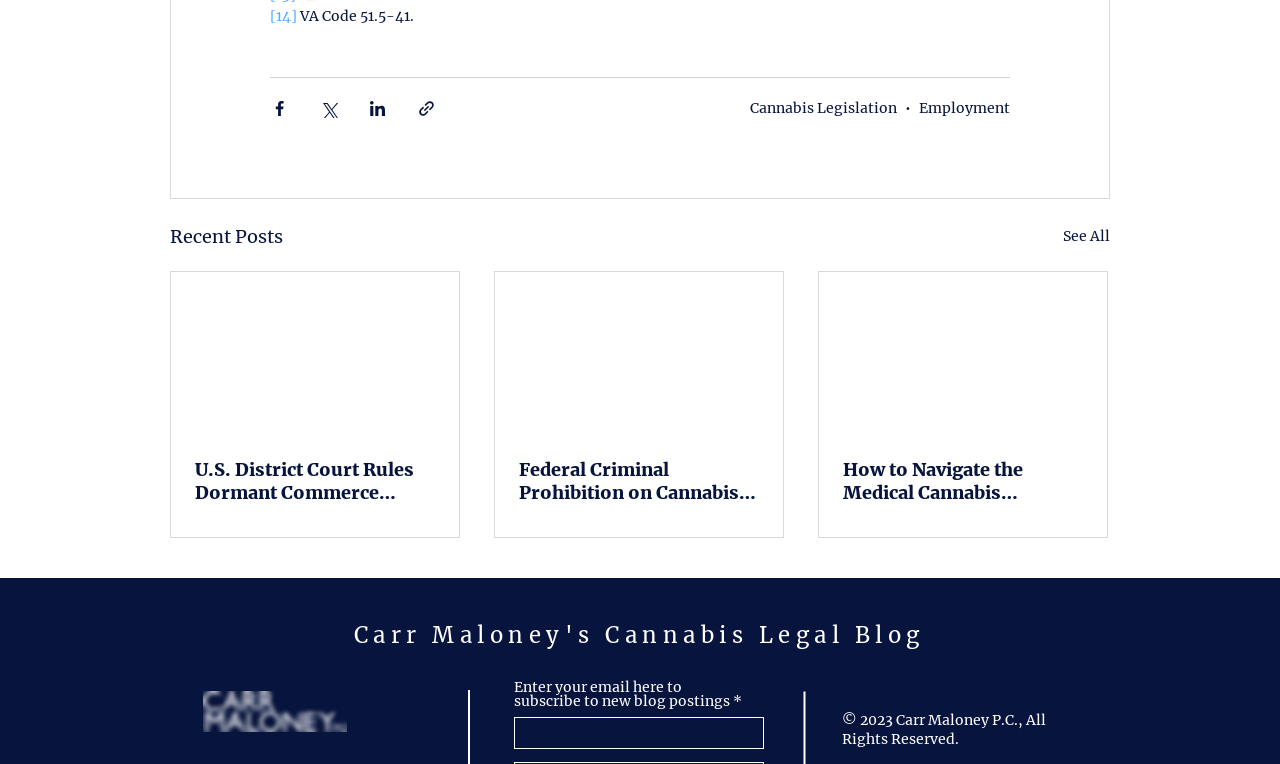Please mark the clickable region by giving the bounding box coordinates needed to complete this instruction: "Read Cannabis Legislation".

[0.586, 0.129, 0.701, 0.152]